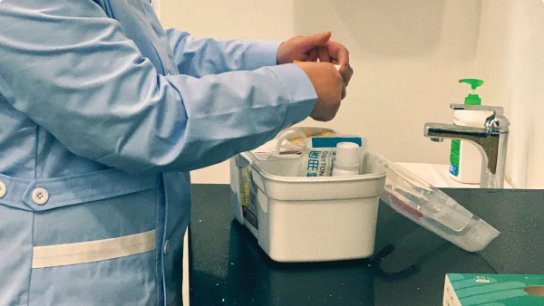Answer the following inquiry with a single word or phrase:
What is the purpose of the green pump bottle?

Hand sanitizer or soap